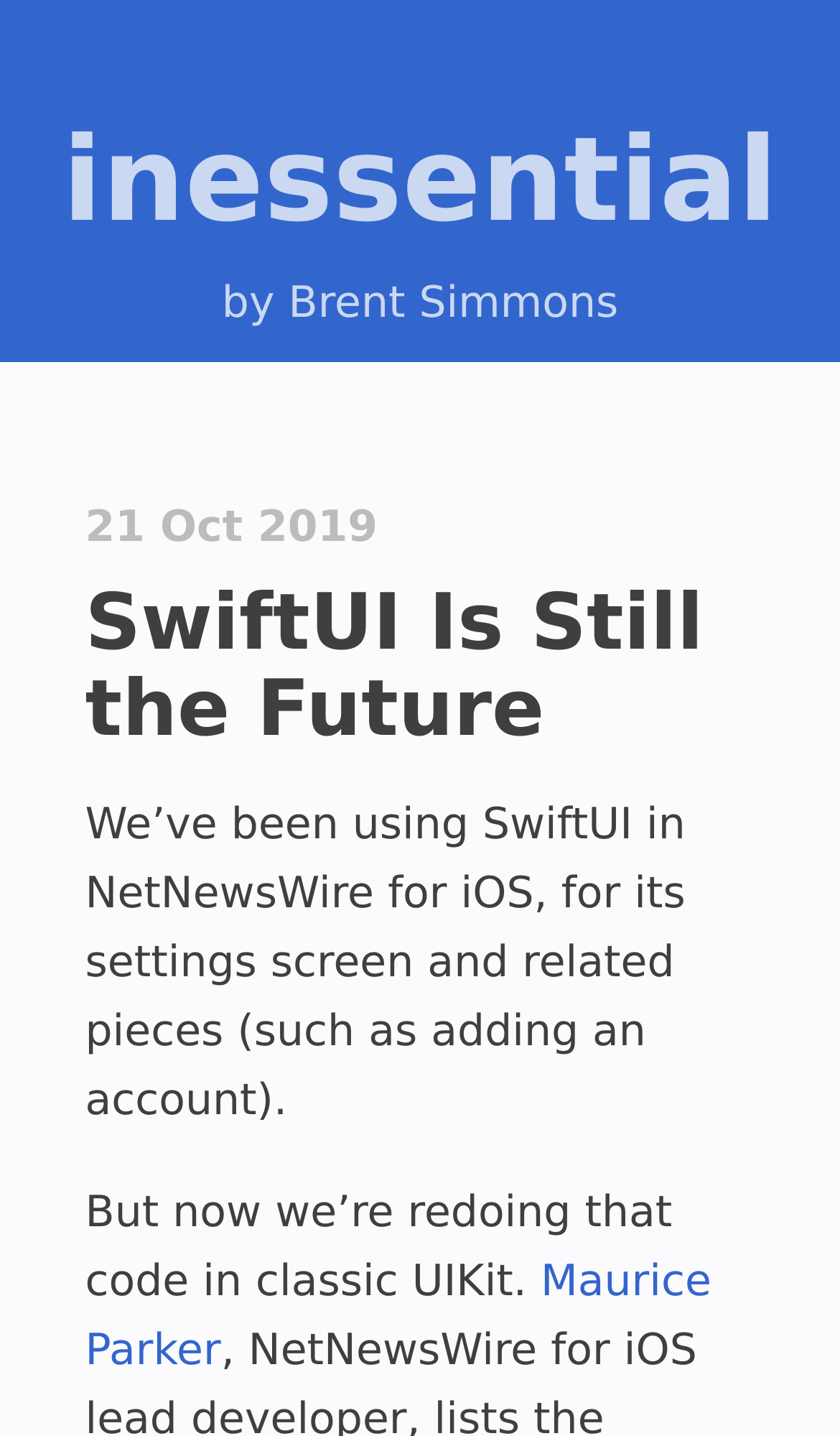Identify the bounding box of the UI element that matches this description: "Maurice Parker".

[0.101, 0.873, 0.847, 0.957]